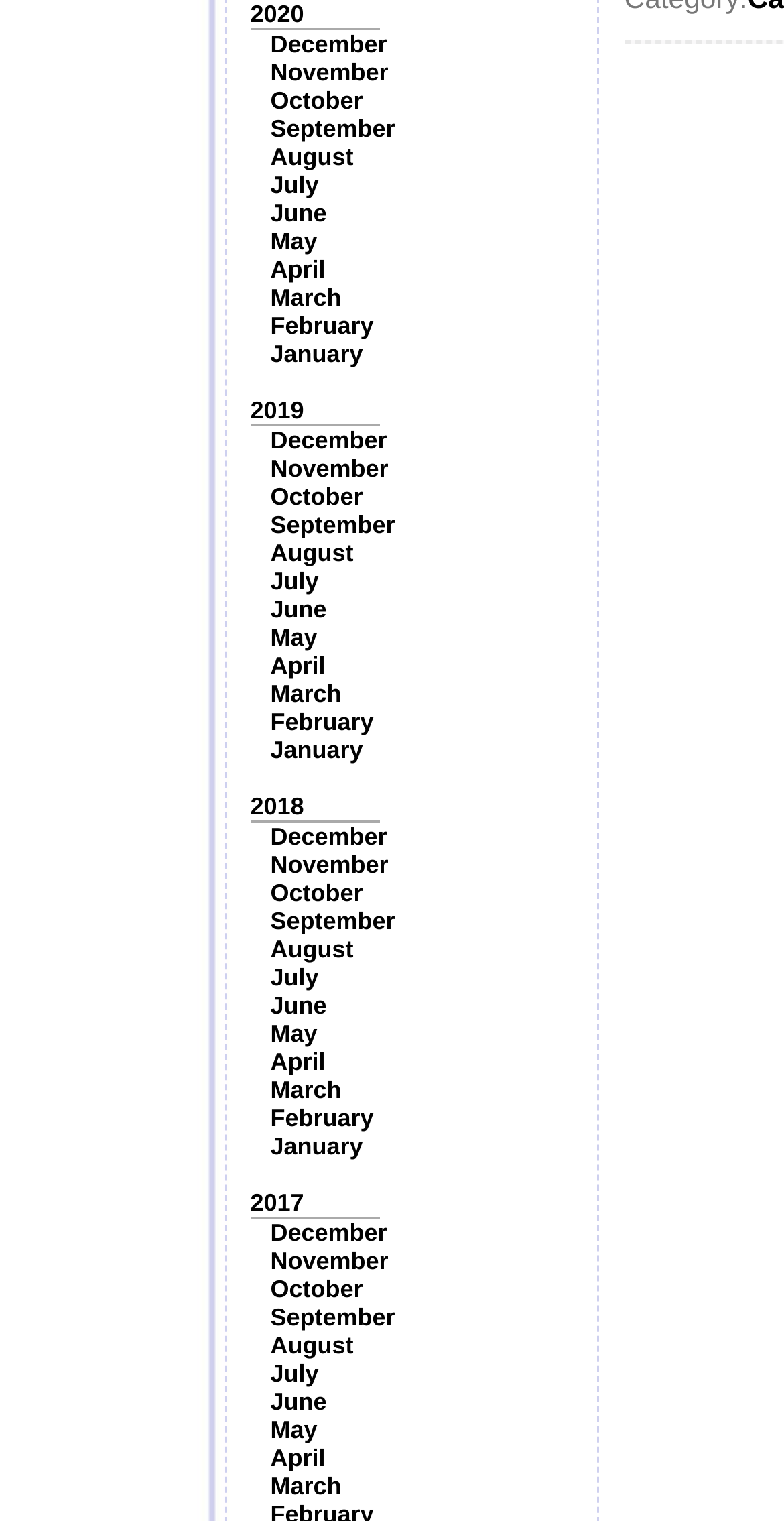Can you identify the bounding box coordinates of the clickable region needed to carry out this instruction: 'View 2018'? The coordinates should be four float numbers within the range of 0 to 1, stated as [left, top, right, bottom].

[0.319, 0.521, 0.388, 0.539]